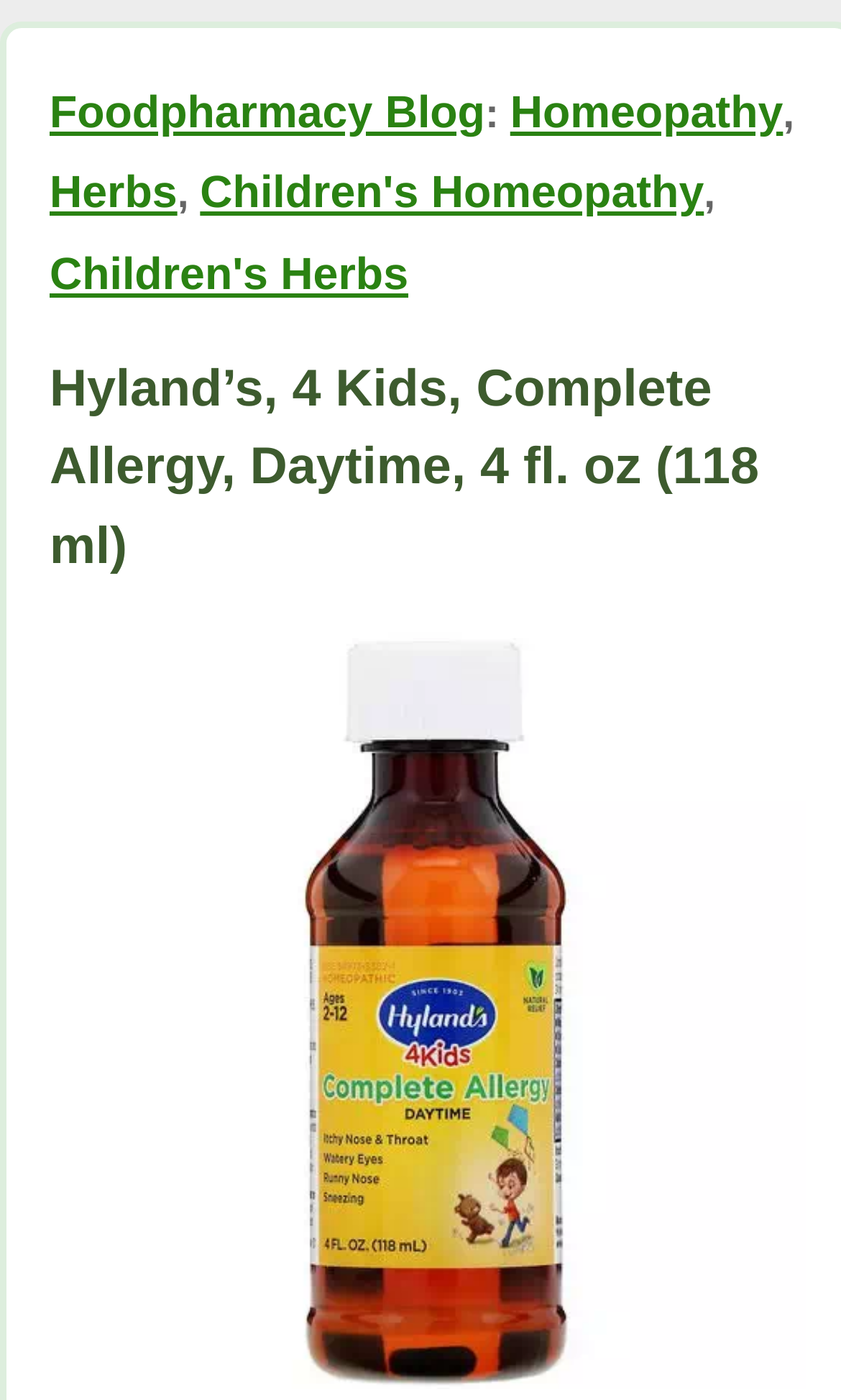How many links are in the top heading?
From the screenshot, supply a one-word or short-phrase answer.

4